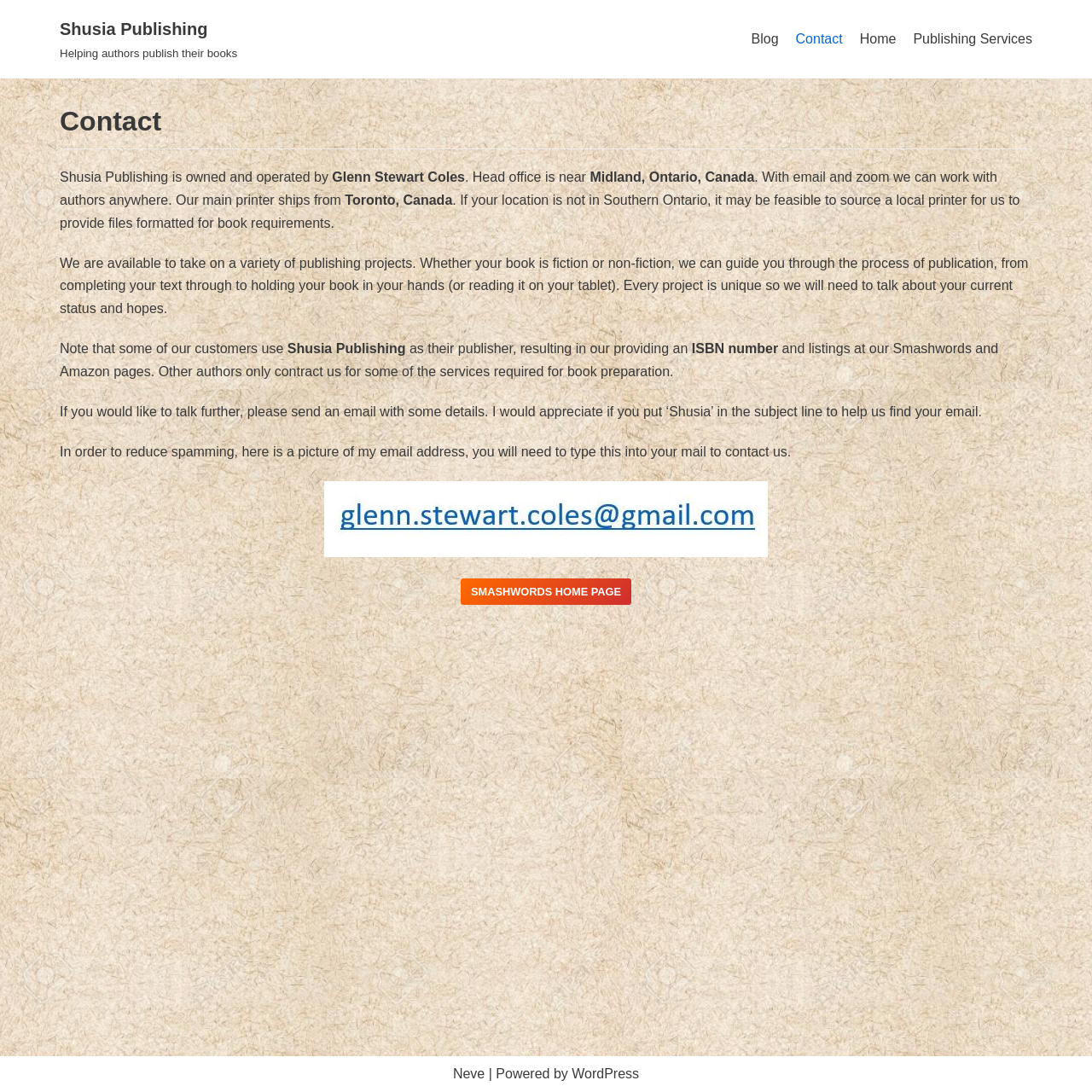Identify the bounding box coordinates of the clickable region necessary to fulfill the following instruction: "Click the 'Skip to content' link". The bounding box coordinates should be four float numbers between 0 and 1, i.e., [left, top, right, bottom].

[0.0, 0.025, 0.031, 0.041]